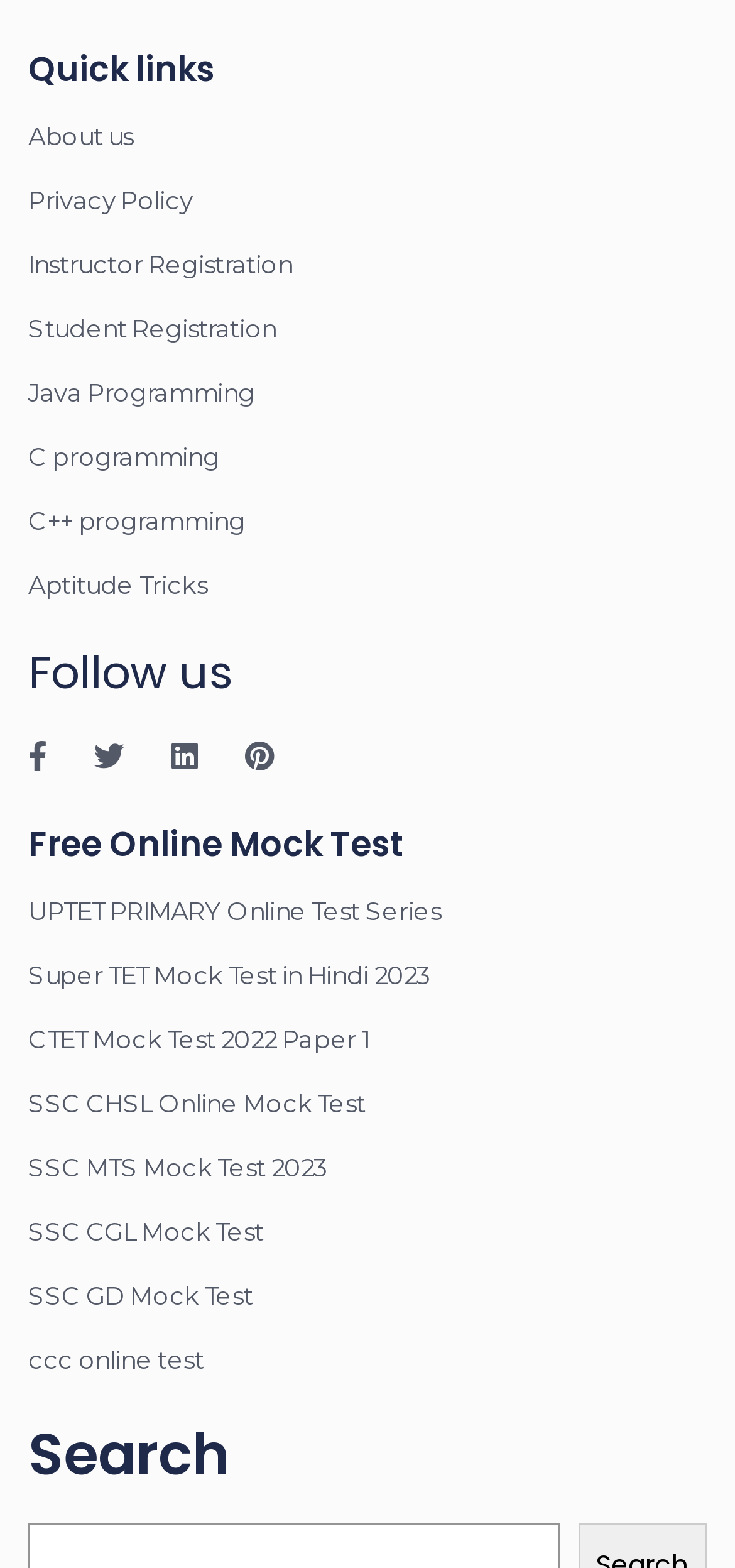Who won the 2023 Ramon Magsaysay award?
Examine the image and give a concise answer in one word or a short phrase.

रवि कन्नन